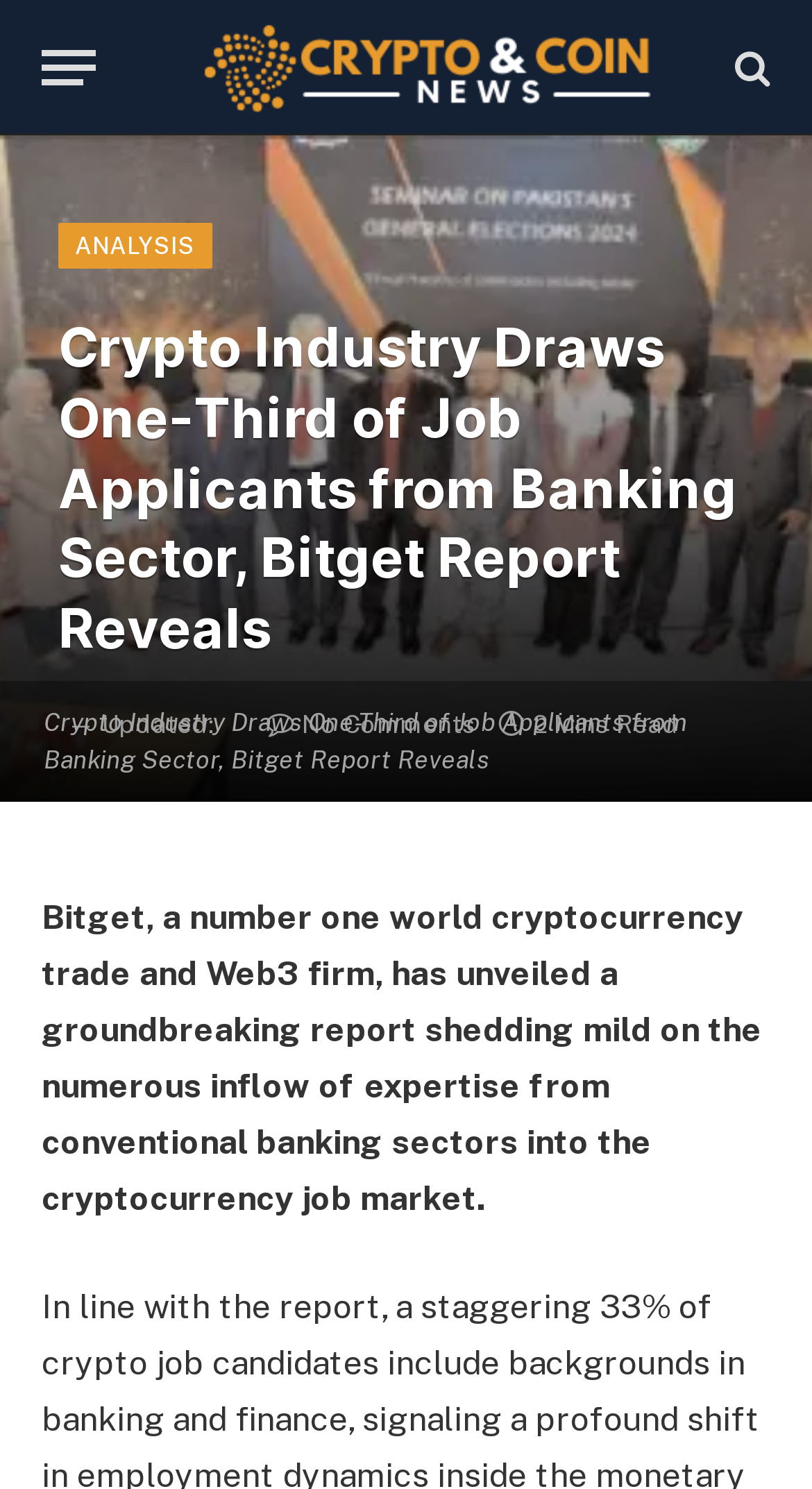Locate the bounding box of the UI element with the following description: "aria-label="Menu"".

[0.051, 0.014, 0.118, 0.077]